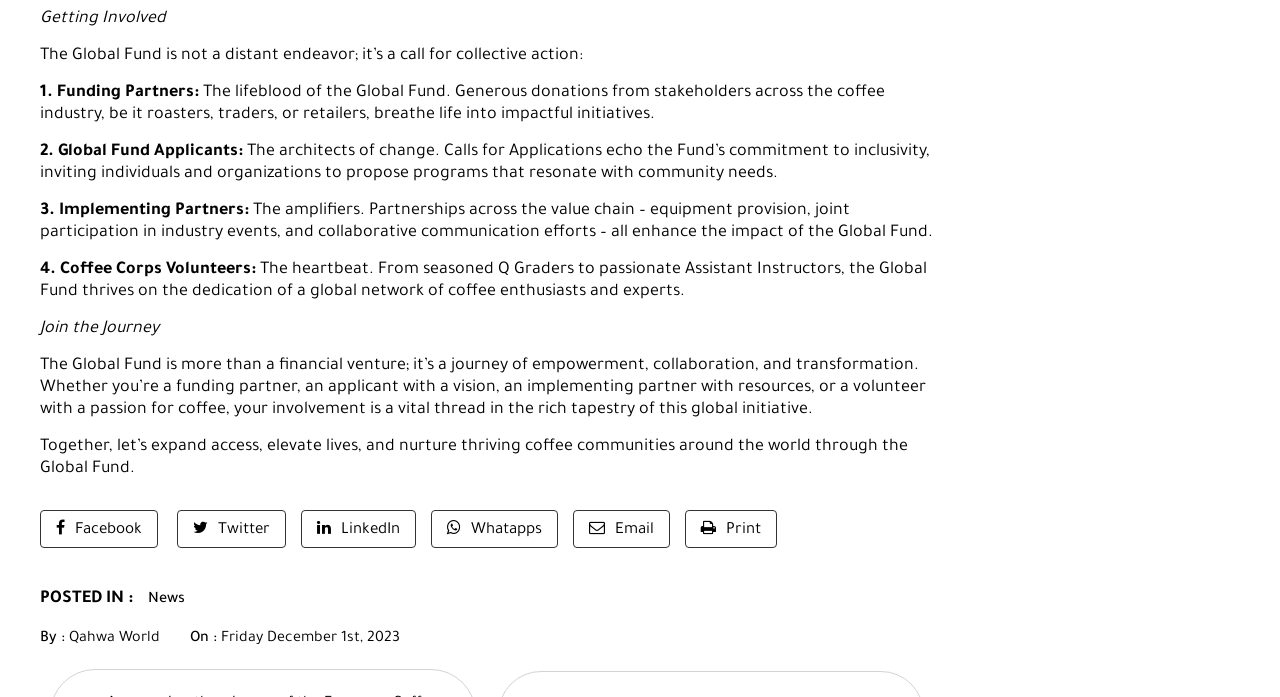Determine the bounding box coordinates for the area that should be clicked to carry out the following instruction: "Click on Facebook".

[0.031, 0.732, 0.123, 0.787]